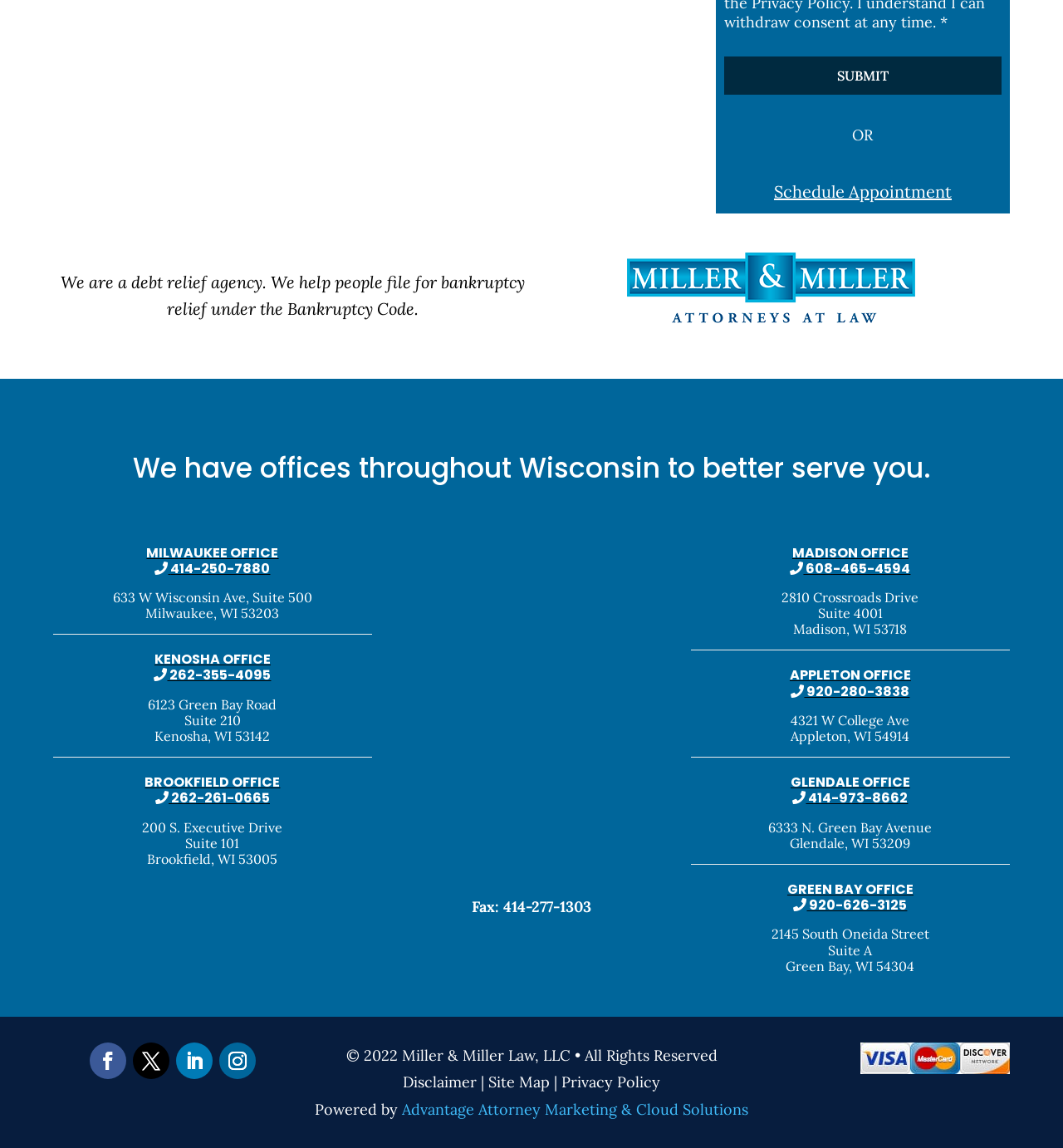Locate the bounding box coordinates of the segment that needs to be clicked to meet this instruction: "Schedule an appointment".

[0.728, 0.158, 0.895, 0.176]